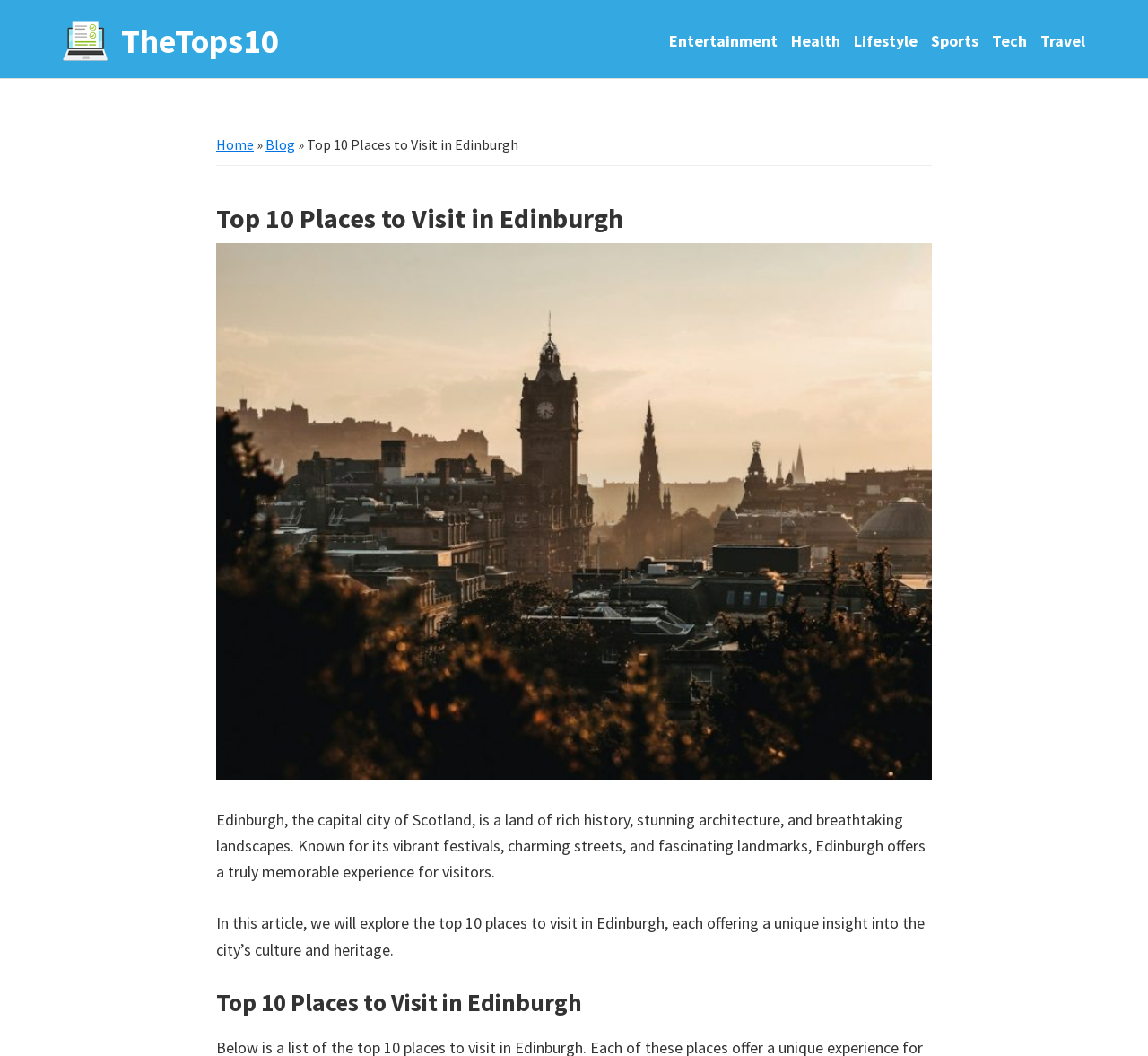Please reply to the following question using a single word or phrase: 
What type of content is available on this website?

Various categories